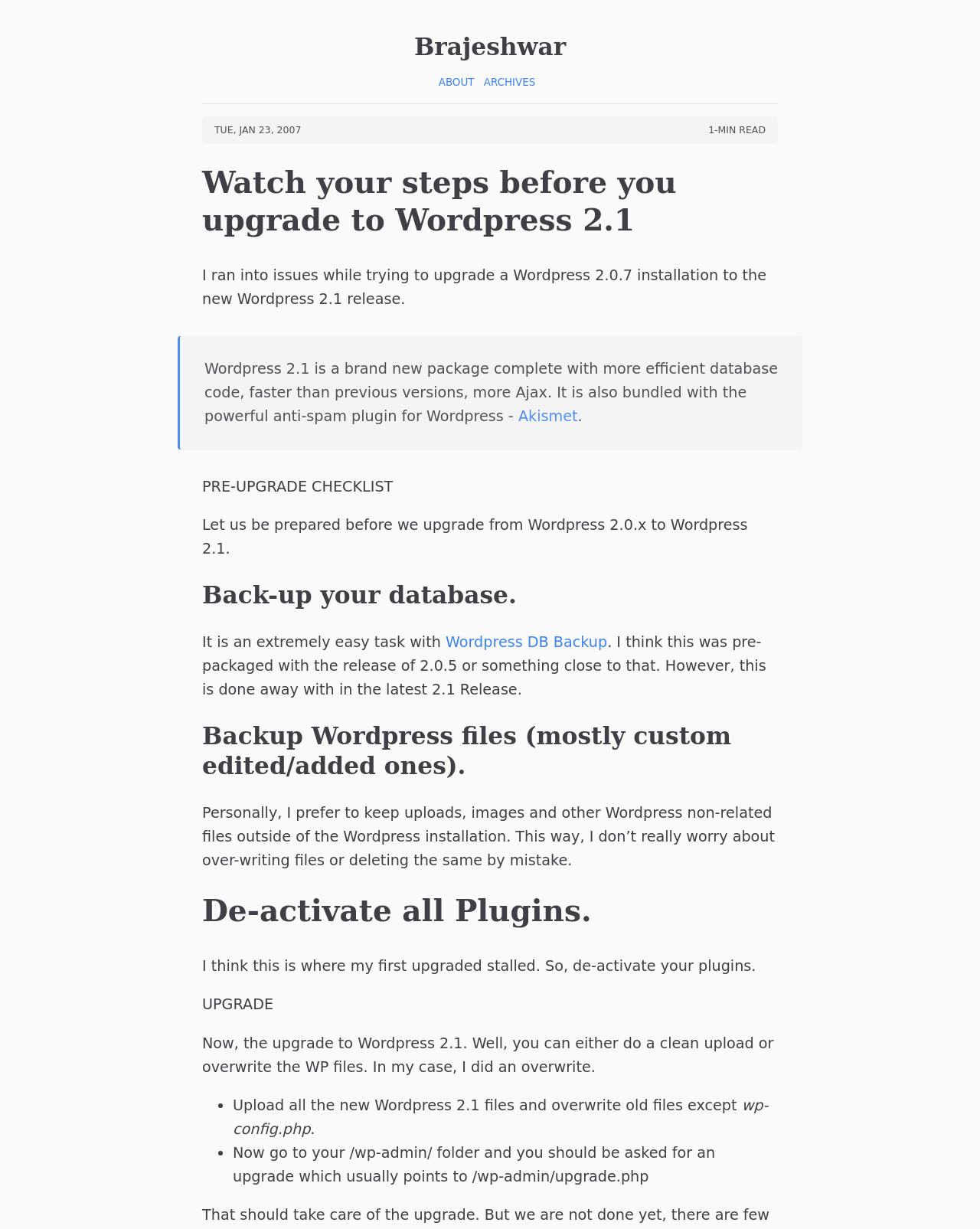Provide a comprehensive caption for the webpage.

The webpage appears to be a blog post about upgrading to WordPress 2.1. At the top, there is a heading with the author's name, "Brajeshwar", and links to "ABOUT" and "ARCHIVES" on the right side. Below this, there is a timestamp "TUE, JAN 23, 2007" and a label "1-MIN READ".

The main content of the post is divided into sections, starting with a heading "Watch your steps before you upgrade to Wordpress 2.1". The first section describes the author's experience with upgrading to WordPress 2.1 and mentions the new features of the release.

Below this, there is a blockquote with a description of WordPress 2.1, including its efficient database code, faster performance, and bundled anti-spam plugin, Akismet.

The next section is titled "PRE-UPGRADE CHECKLIST" and provides a list of steps to take before upgrading to WordPress 2.1. These steps include backing up the database, backing up WordPress files, de-activating all plugins, and upgrading to WordPress 2.1. Each step has a brief description and some include links to relevant resources, such as WordPress DB Backup.

The webpage has a total of 3 headings, 7 links, 1 blockquote, and 14 static text elements. The layout is organized, with clear headings and concise text, making it easy to follow the author's instructions.